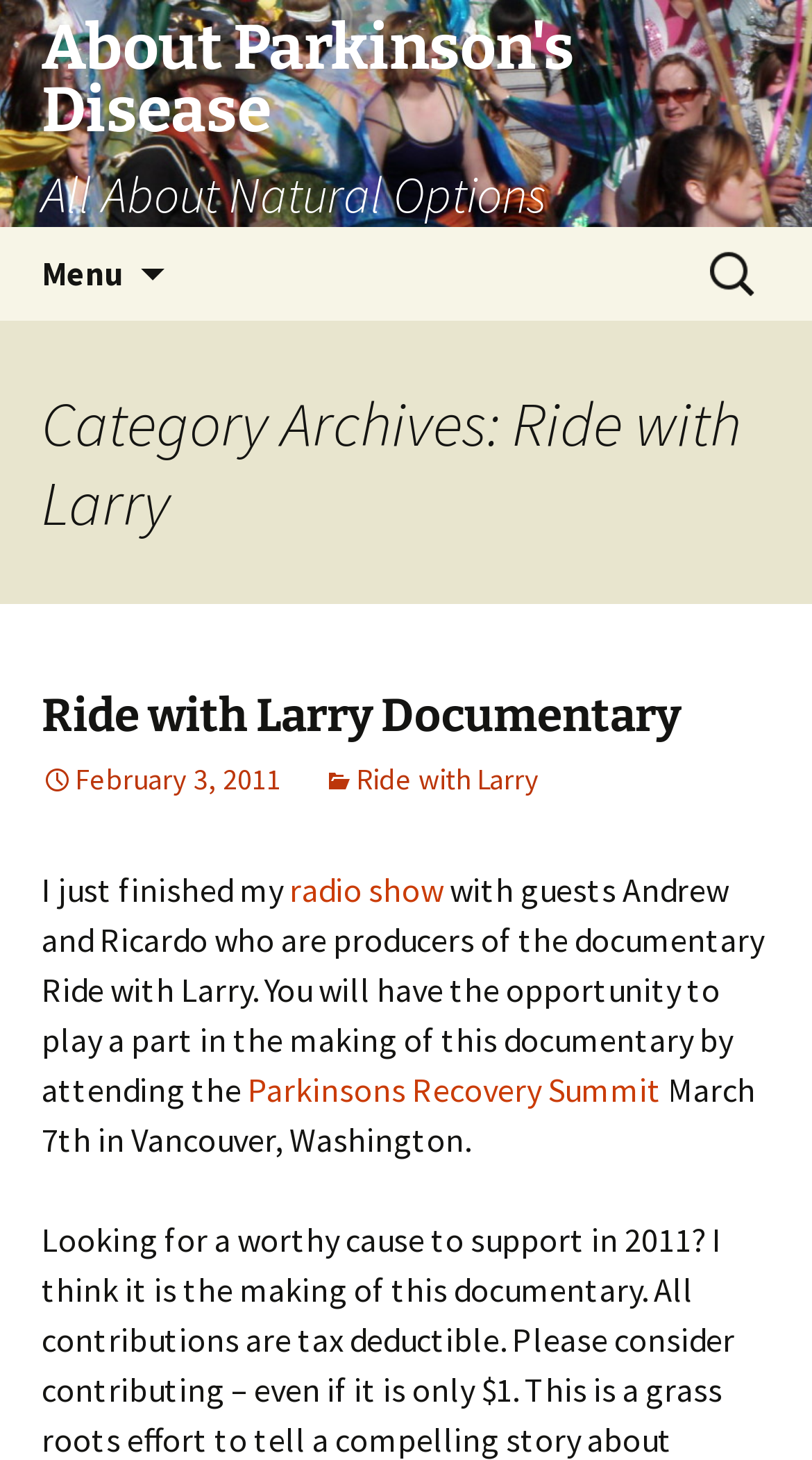Give a one-word or short phrase answer to this question: 
What is the date of the radio show?

February 3, 2011